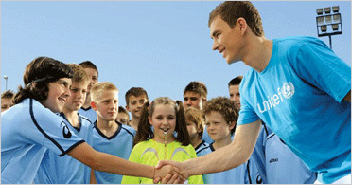Elaborate on the contents of the image in great detail.

The image captures a heartwarming moment on a soccer field where a young boy shakes hands with a male volunteer wearing a bright blue "UNICEF" t-shirt, symbolizing goodwill and support for children's rights. Surrounding them are a group of enthusiastic children dressed in matching blue soccer jerseys, all watching the interaction with smiles and excitement. This scene likely represents the spirit of the UNICEF Goodwill Ambassador program, which aims to leverage the influence of sports and celebrities to advocate for children's welfare. The backdrop features a clear blue sky, enhancing the uplifting atmosphere of the event.